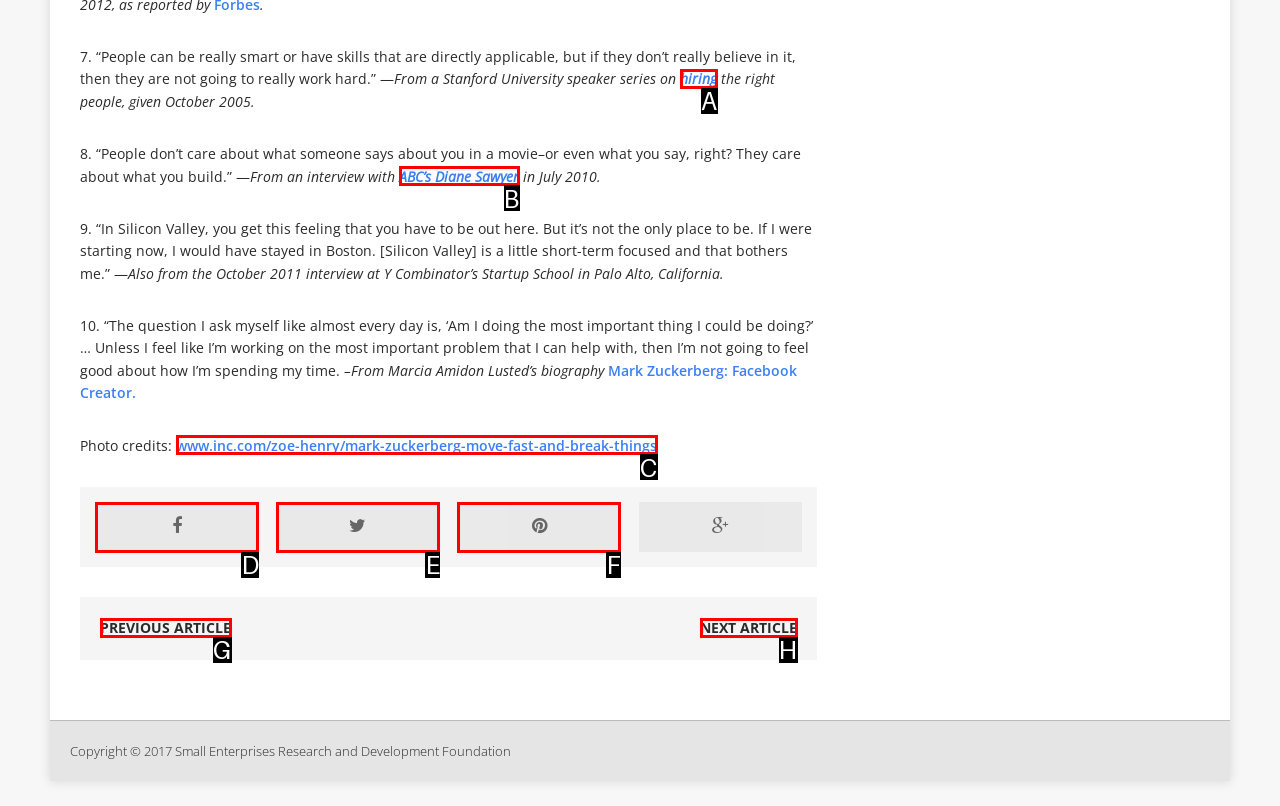Find the option that best fits the description: title="Pin This Post". Answer with the letter of the option.

F